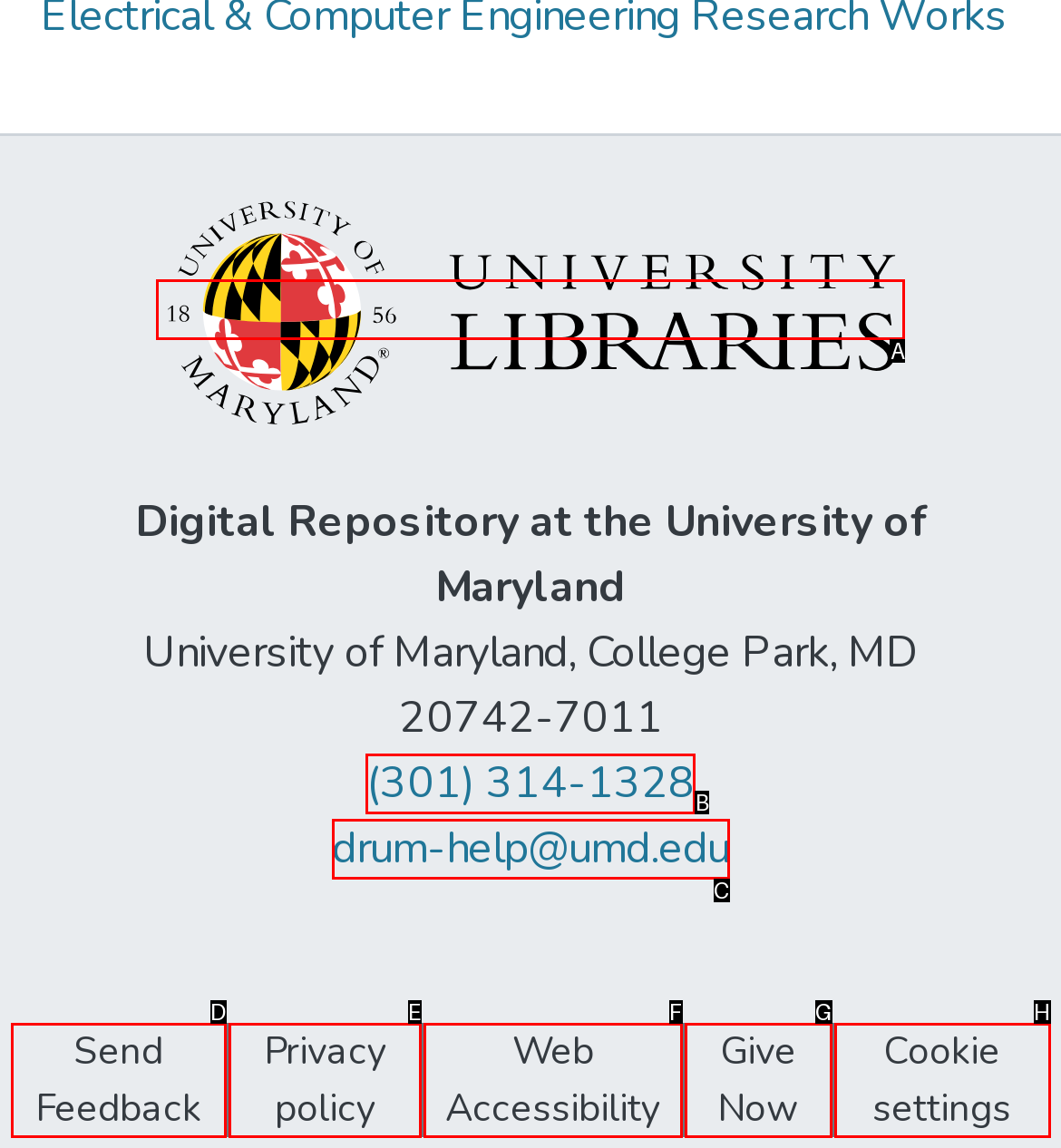Identify the HTML element that corresponds to the description: Web Accessibility
Provide the letter of the matching option from the given choices directly.

F